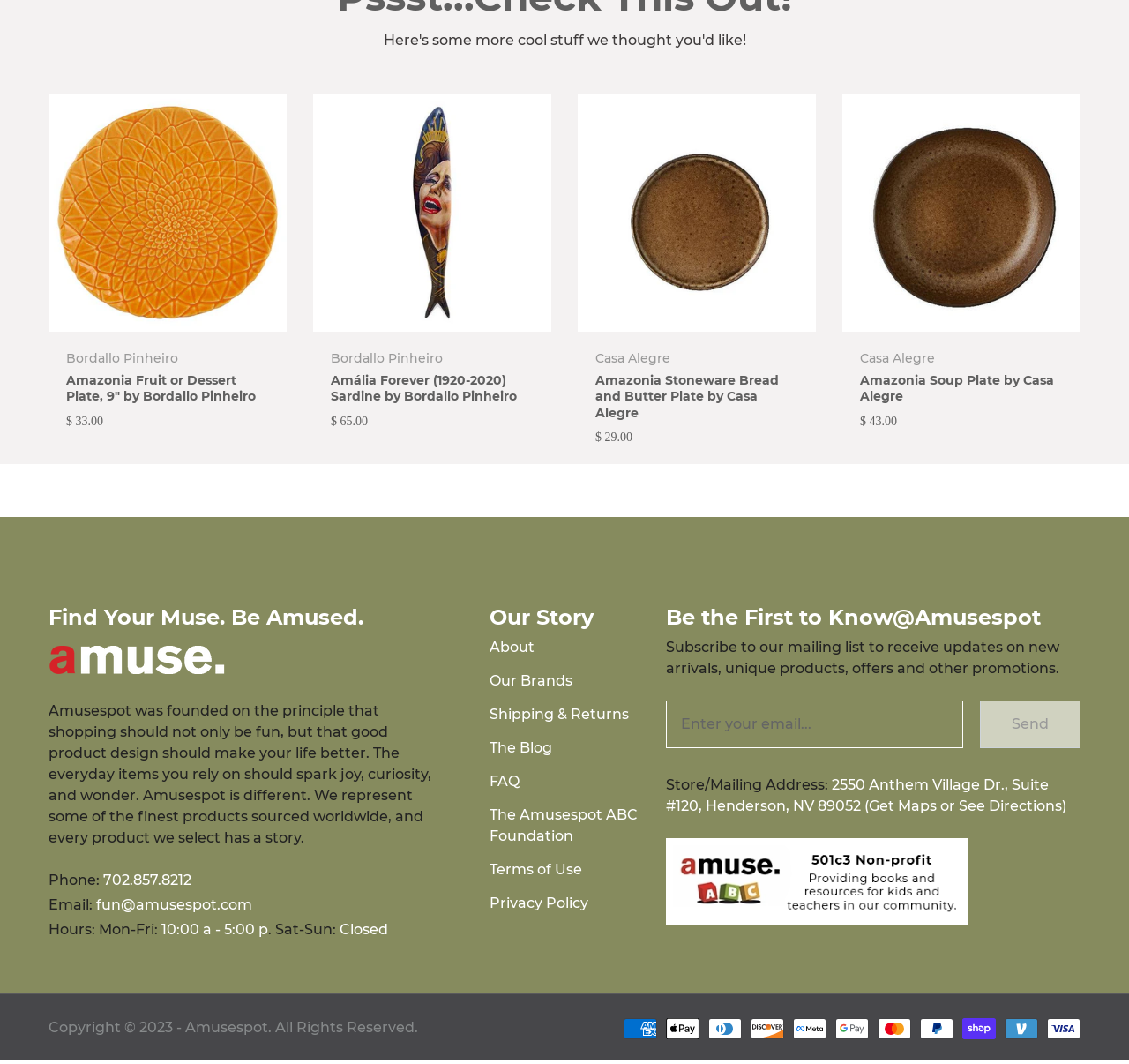Please specify the bounding box coordinates of the clickable region necessary for completing the following instruction: "Enter your email address in the subscription box". The coordinates must consist of four float numbers between 0 and 1, i.e., [left, top, right, bottom].

[0.59, 0.658, 0.853, 0.703]